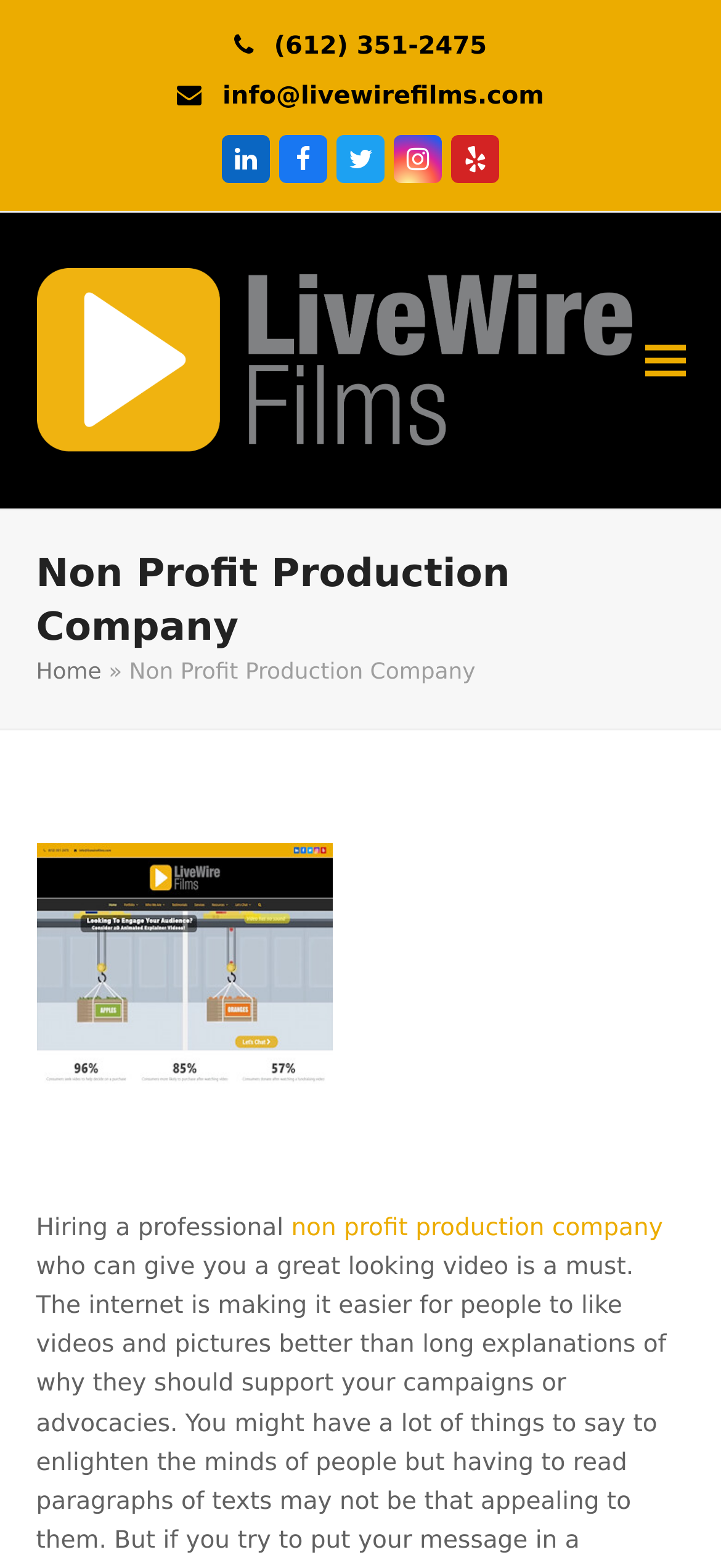Identify the bounding box coordinates for the element that needs to be clicked to fulfill this instruction: "Toggle the mobile menu". Provide the coordinates in the format of four float numbers between 0 and 1: [left, top, right, bottom].

[0.894, 0.22, 0.95, 0.24]